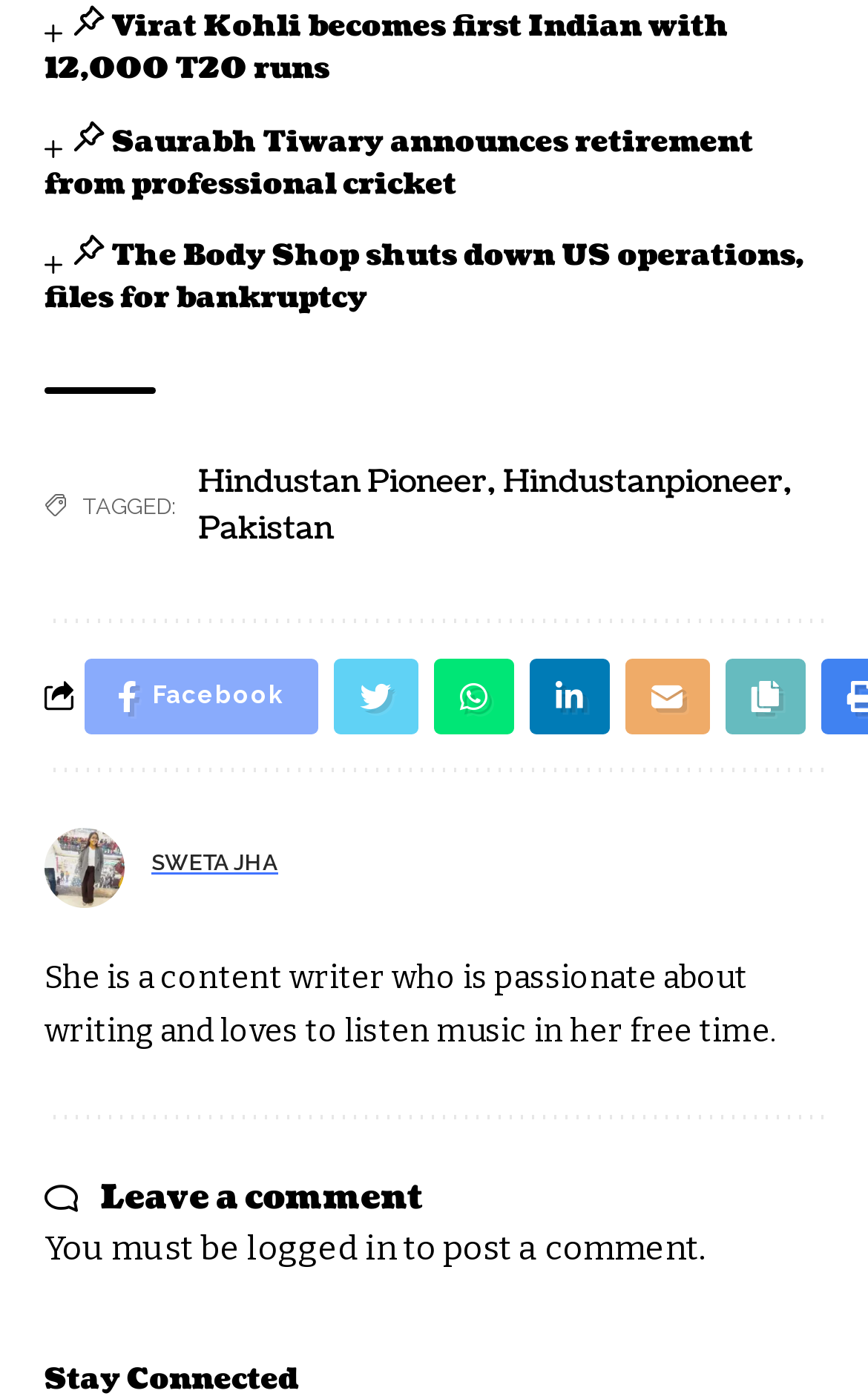Please analyze the image and give a detailed answer to the question:
What is Virat Kohli's achievement?

The webpage has a heading that mentions Virat Kohli becoming the first Indian with 12,000 T20 runs, indicating that he has achieved this milestone in his cricket career.